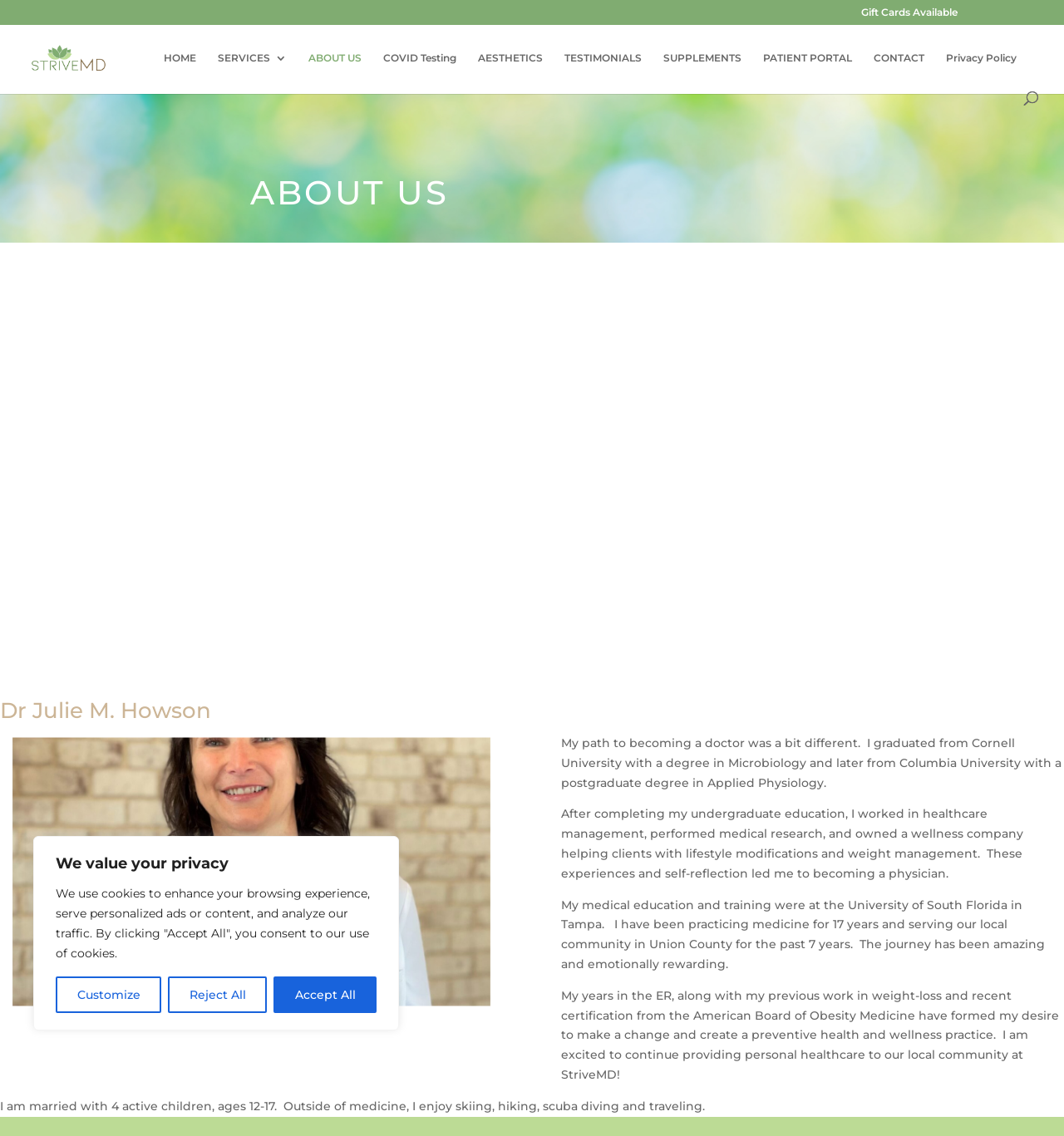Provide your answer in a single word or phrase: 
How many links are there in the navigation menu?

12